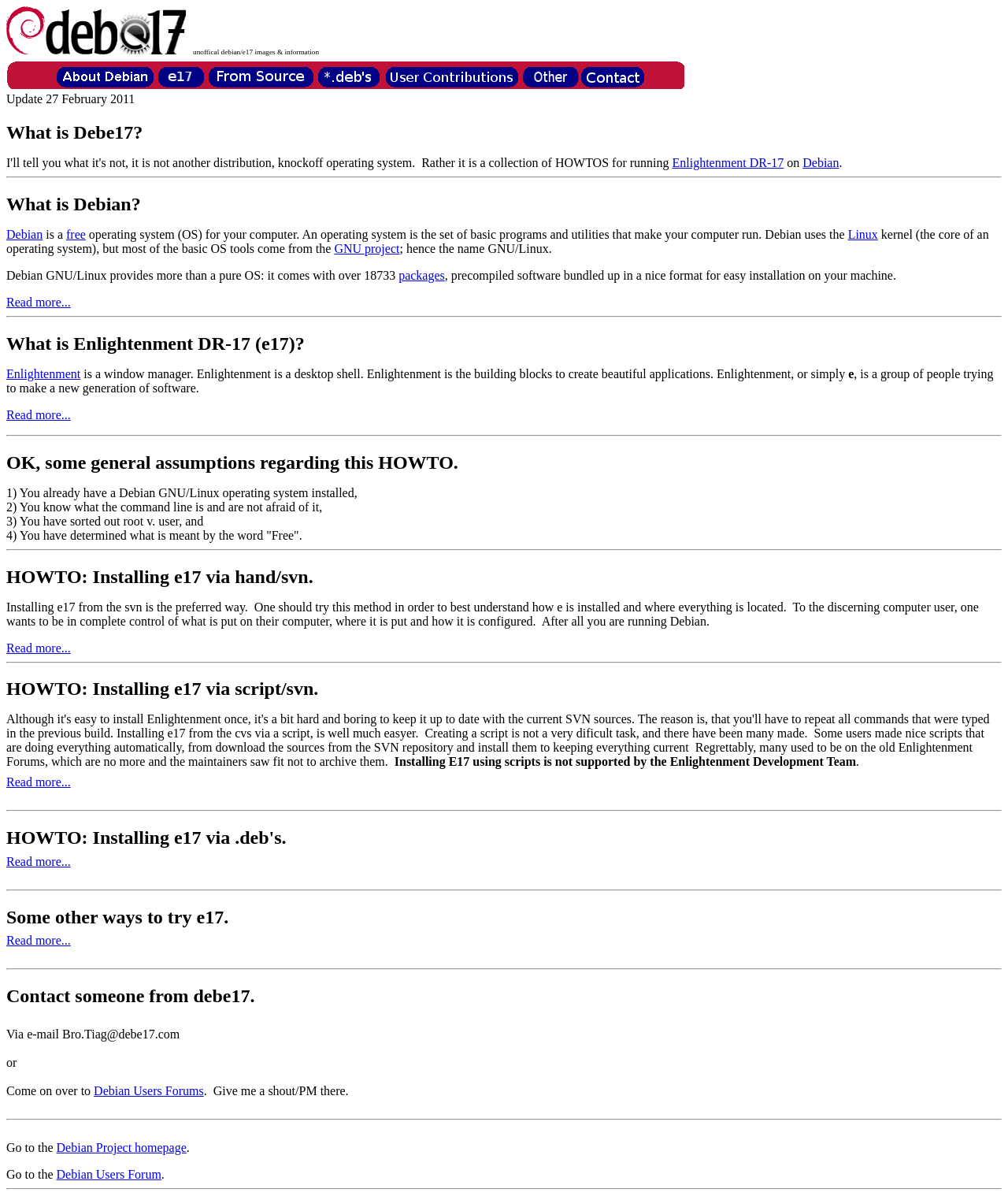Utilize the details in the image to give a detailed response to the question: How can one contact someone from debe17 according to this webpage?

The webpage provides two ways to contact someone from debe17: via e-mail at Bro.Tiag@debe17.com or by visiting the Debian Users Forums and giving a shout or sending a PM.